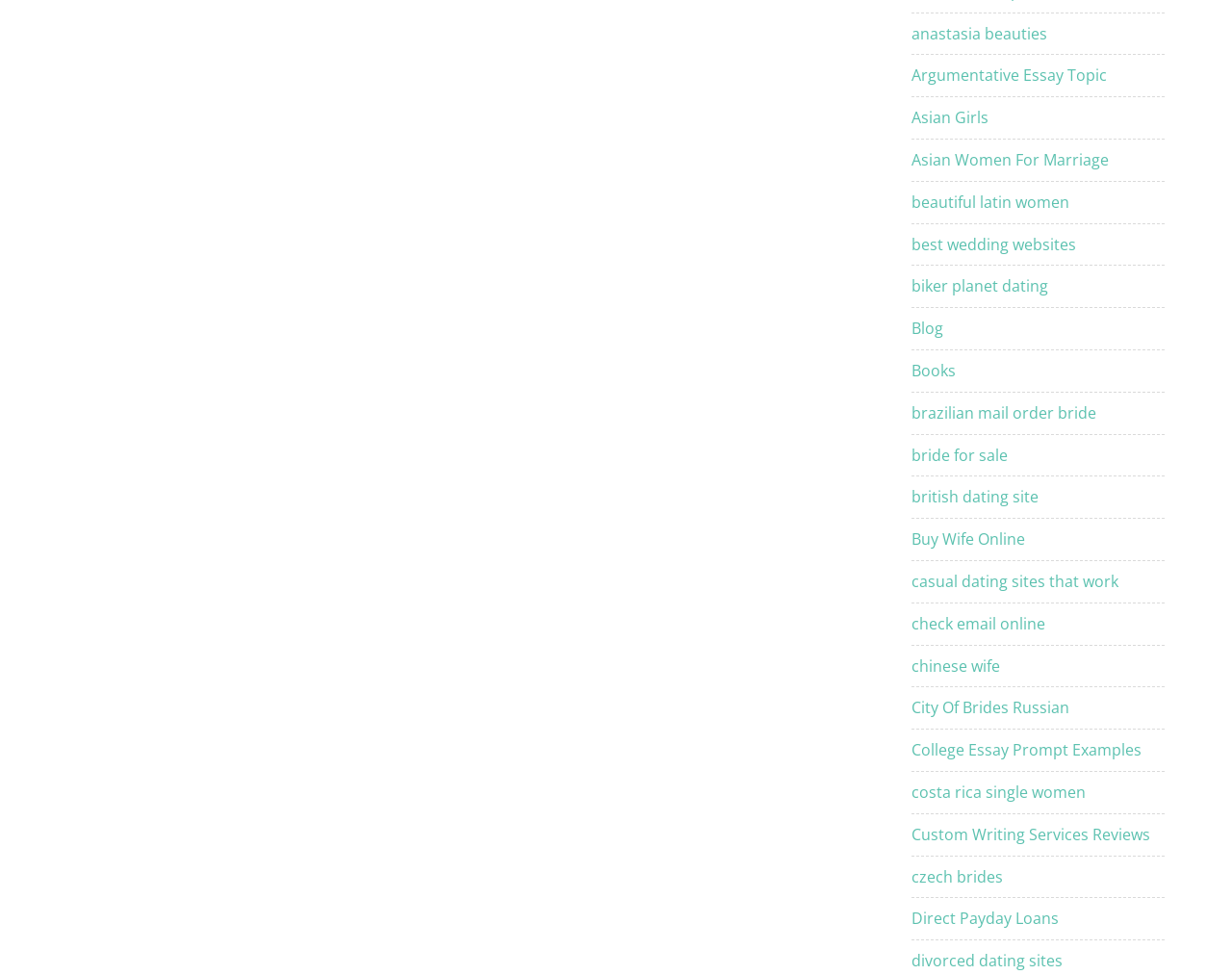Please identify the bounding box coordinates of the element's region that needs to be clicked to fulfill the following instruction: "read about Argumentative Essay Topic". The bounding box coordinates should consist of four float numbers between 0 and 1, i.e., [left, top, right, bottom].

[0.74, 0.064, 0.899, 0.092]